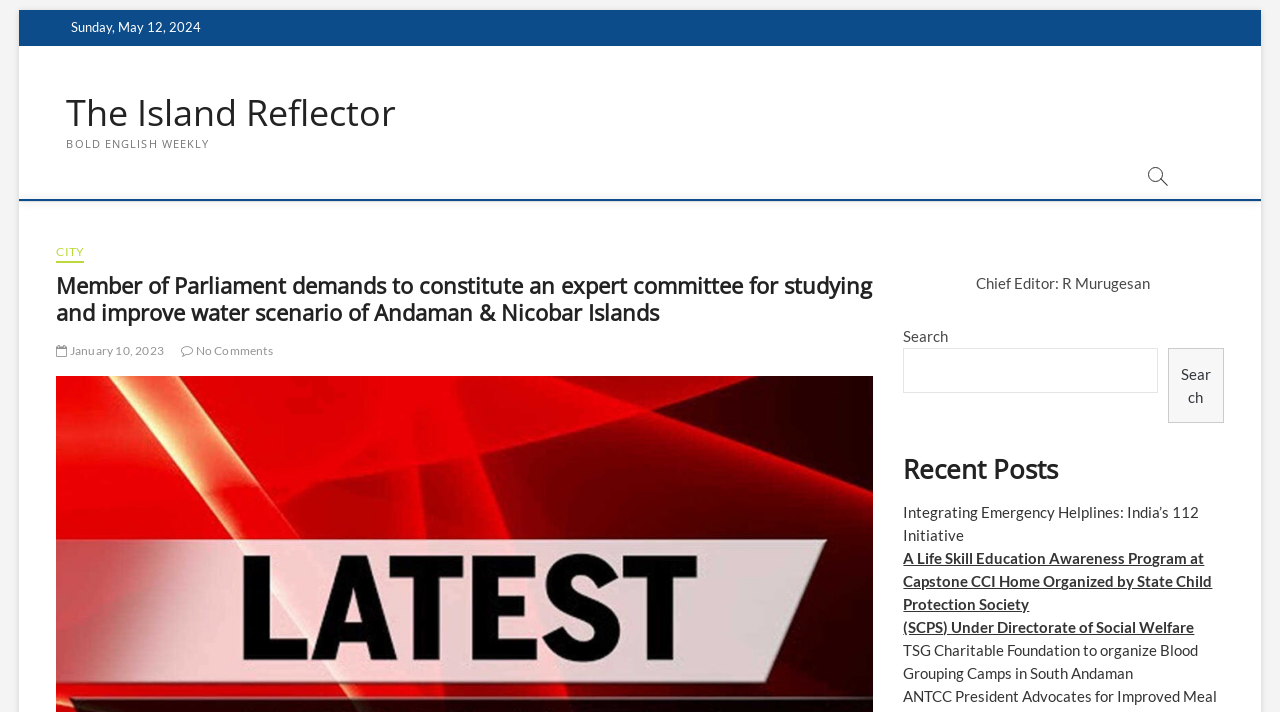Please indicate the bounding box coordinates for the clickable area to complete the following task: "Click on CITY category". The coordinates should be specified as four float numbers between 0 and 1, i.e., [left, top, right, bottom].

[0.044, 0.343, 0.066, 0.369]